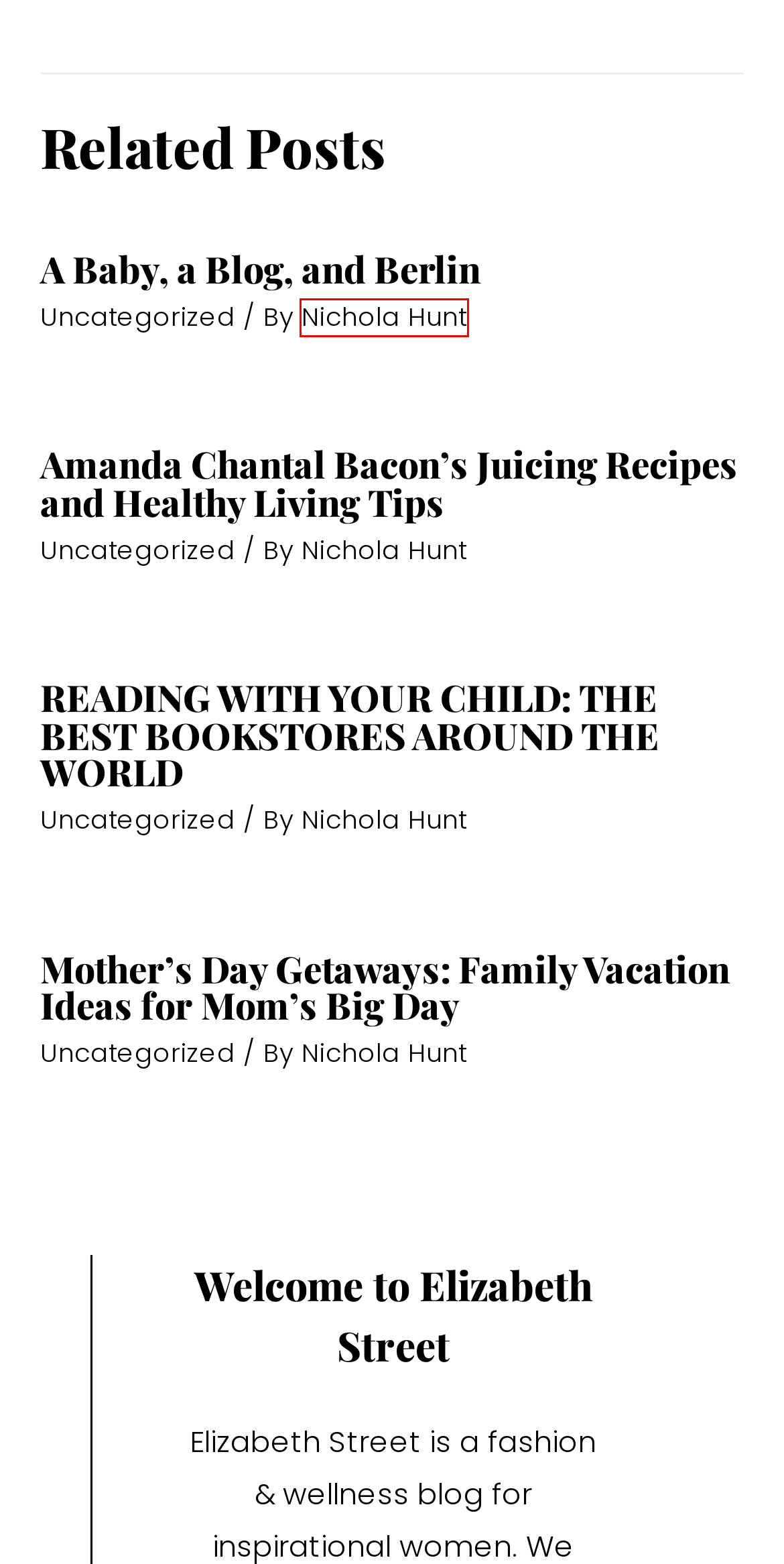You are presented with a screenshot of a webpage that includes a red bounding box around an element. Determine which webpage description best matches the page that results from clicking the element within the red bounding box. Here are the candidates:
A. Write For us? | Elizabeth Street
B. High-End Fashion Available At Home | Elizabeth Street
C. Amanda Chantal Bacon’s Juicing Recipes and Healthy Living Tips
D. READING WITH YOUR CHILD: THE BEST BOOKSTORES AROUND THE WORLD
E. A Baby, a Blog, and Berlin
F. Travel Archives | Elizabeth Street
G. Mother’s Day Getaways: Family Vacation Ideas for Mom’s Big Day
H. Uncategorized Archives | Elizabeth Street

B